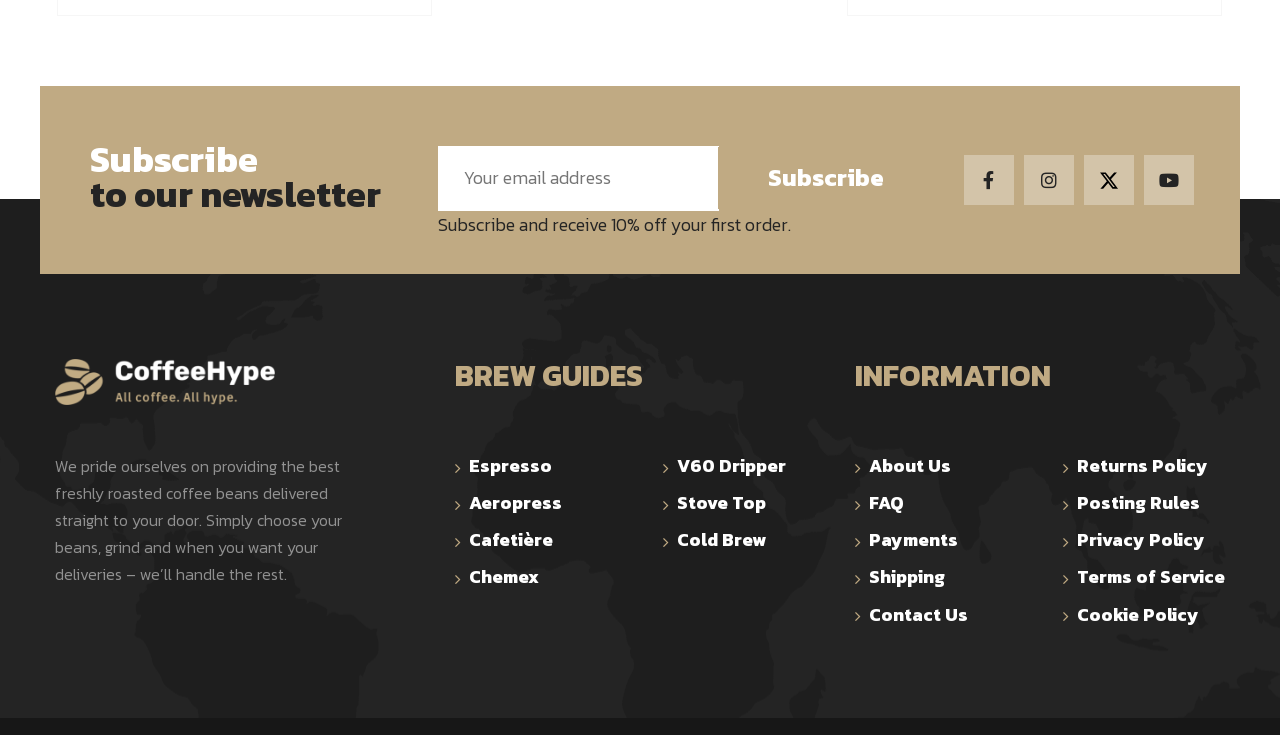What is the company name behind the website?
Please respond to the question with as much detail as possible.

The company name is mentioned in the footer section of the website, along with the address and copyright information, indicating that Hype Matrix Limited is the company operating the website.